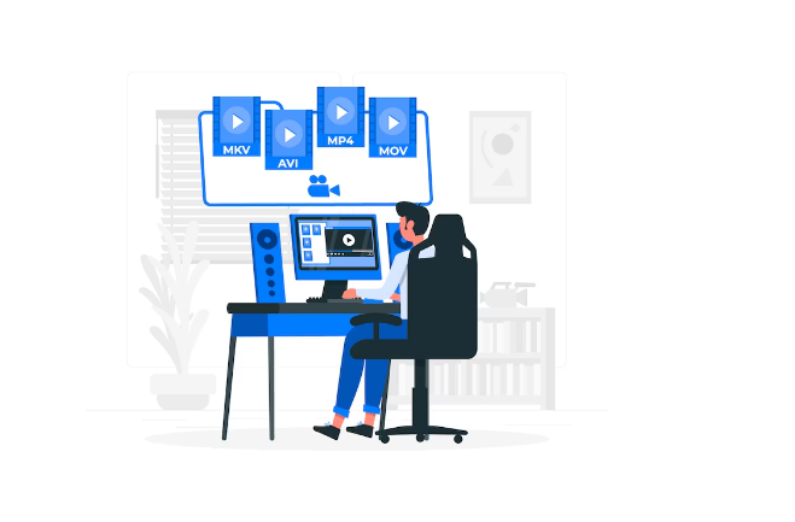Explain the image thoroughly, highlighting all key elements.

In this engaging illustration, a person is depicted sitting at a modern desk, focused on video editing. The workspace is enhanced by an oversized computer monitor displaying a video editing interface, showcasing a video play symbol. Above the screen, a selection of video file formats is visible, including MKV, AVI, MP4, and MOV, represented by their respective icons, indicating the various formats available for editing. The individual, dressed in a casual white shirt, appears to be deep in concentration, suggesting an effort to streamline workflows and enhance productivity in video editing. The background complements the scene with a hint of greenery and organized shelves, suggesting a professional yet inviting atmosphere. This image aptly symbolizes the impact of technology in simplifying editing tasks, especially in the realm of AI-driven video editing tools.